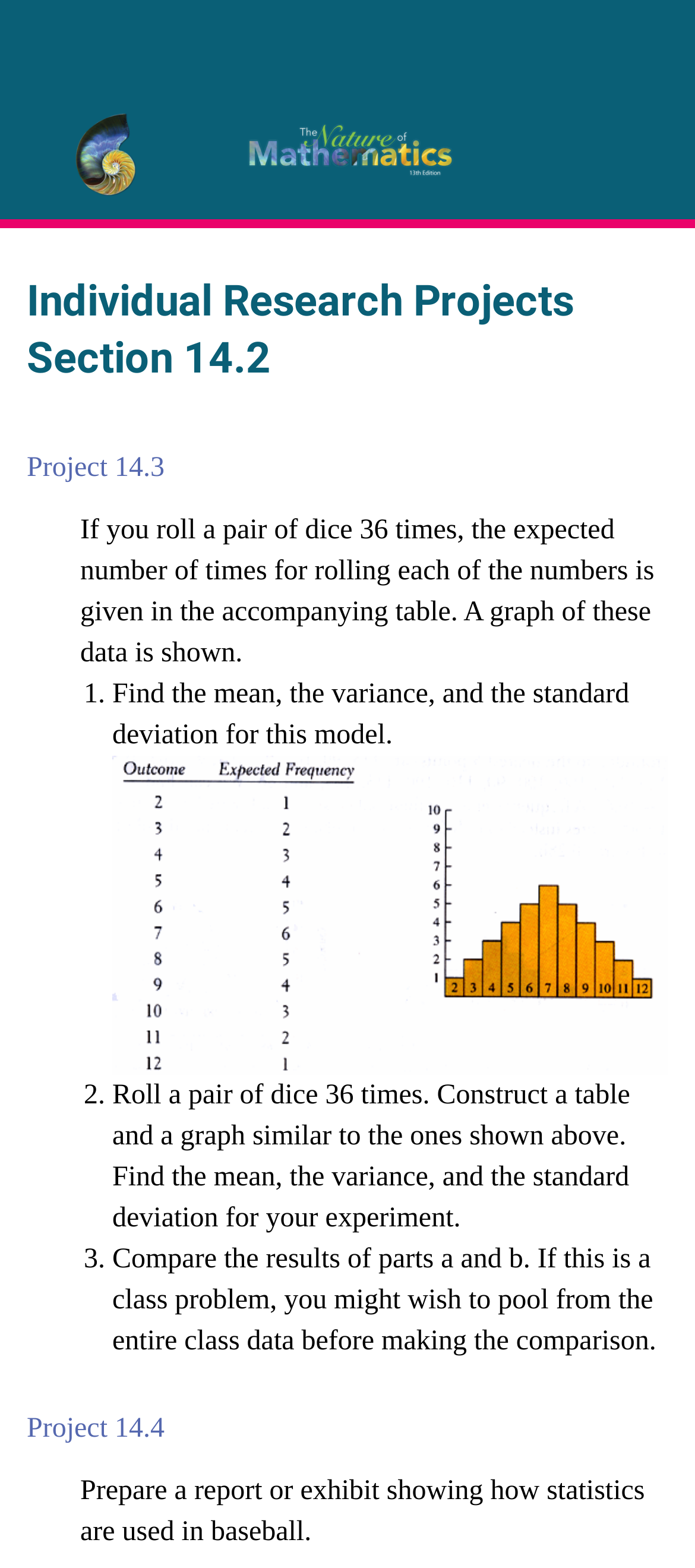Identify and extract the main heading from the webpage.

Individual Research Projects Section 14.2